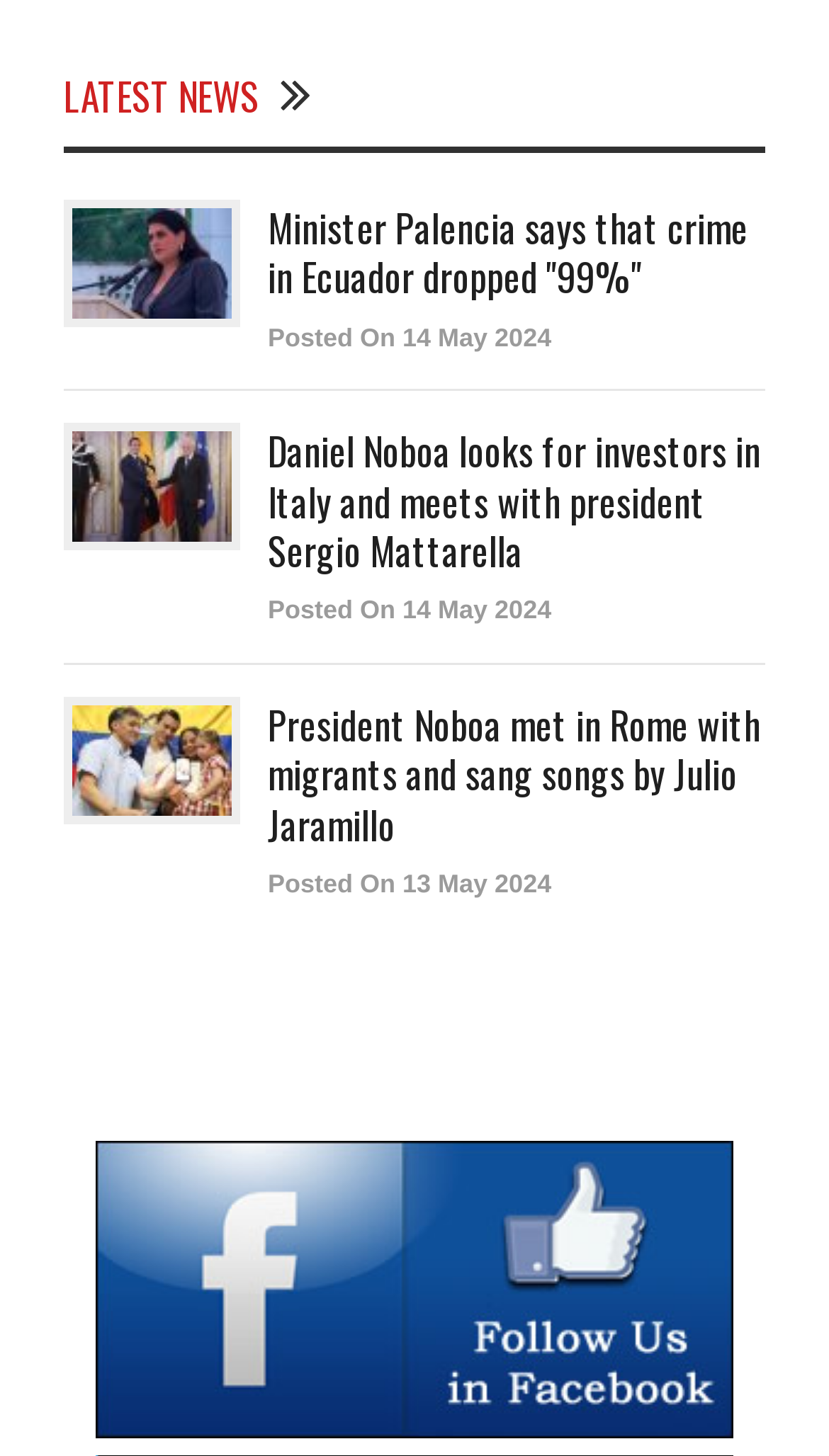Answer the question below with a single word or a brief phrase: 
Who is mentioned in the third news article?

President Noboa